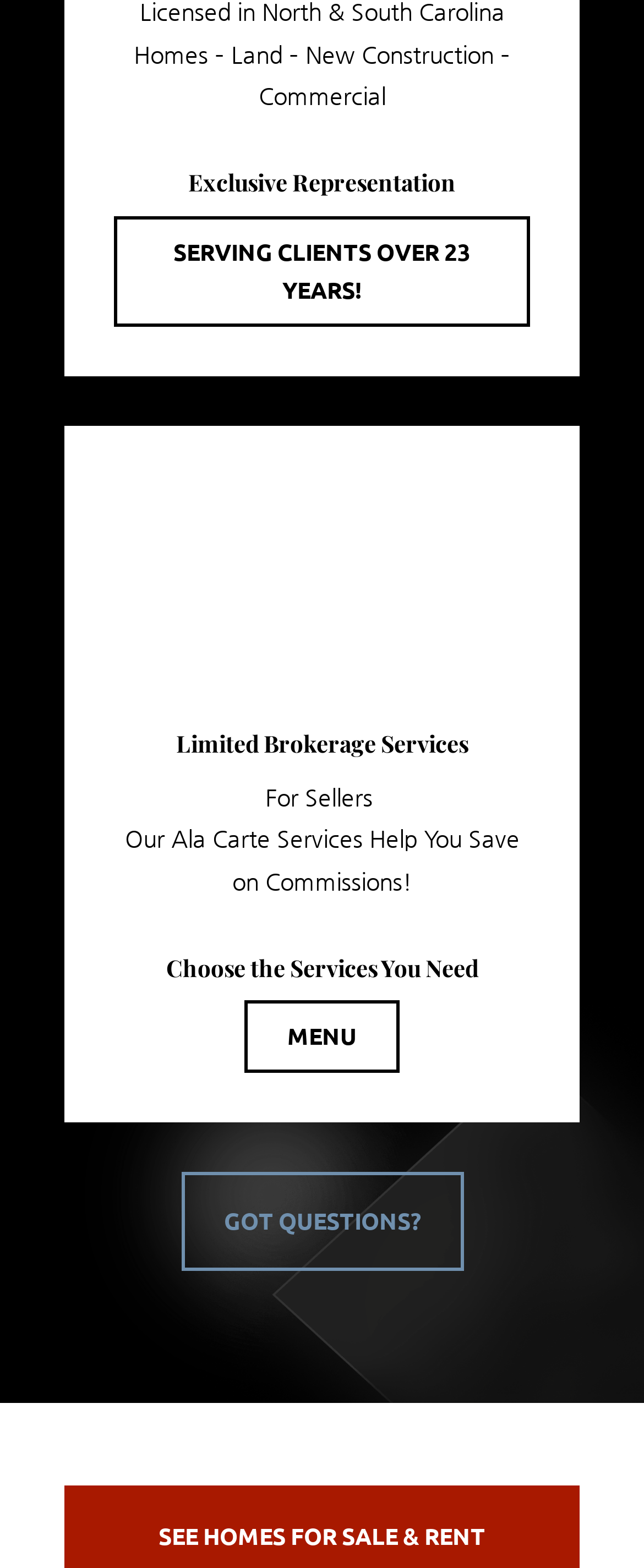Given the element description Serving Clients Over 23 Years!, specify the bounding box coordinates of the corresponding UI element in the format (top-left x, top-left y, bottom-right x, bottom-right y). All values must be between 0 and 1.

[0.177, 0.137, 0.823, 0.209]